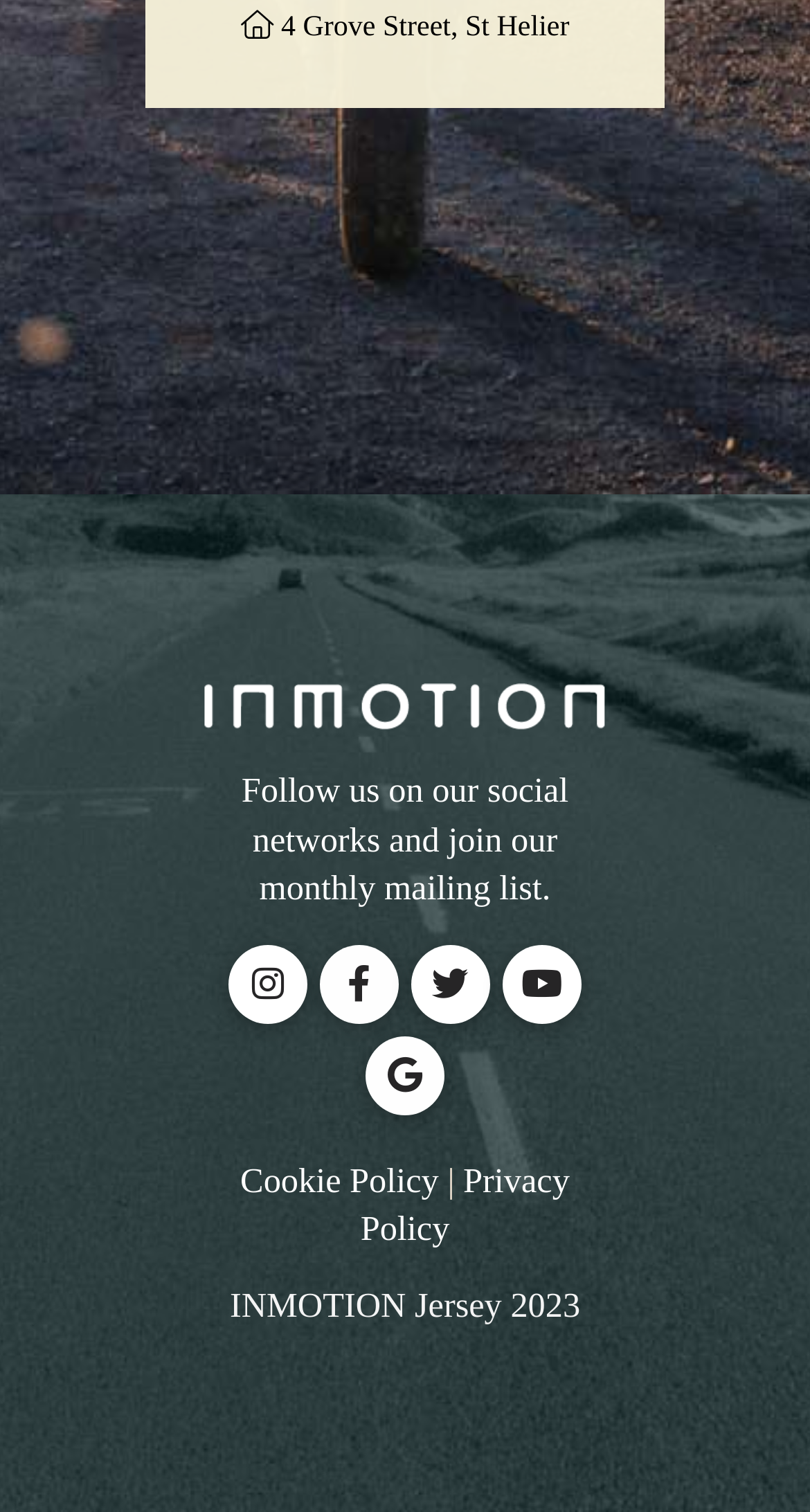What are the two policies mentioned on the webpage?
From the image, respond with a single word or phrase.

Cookie Policy and Privacy Policy